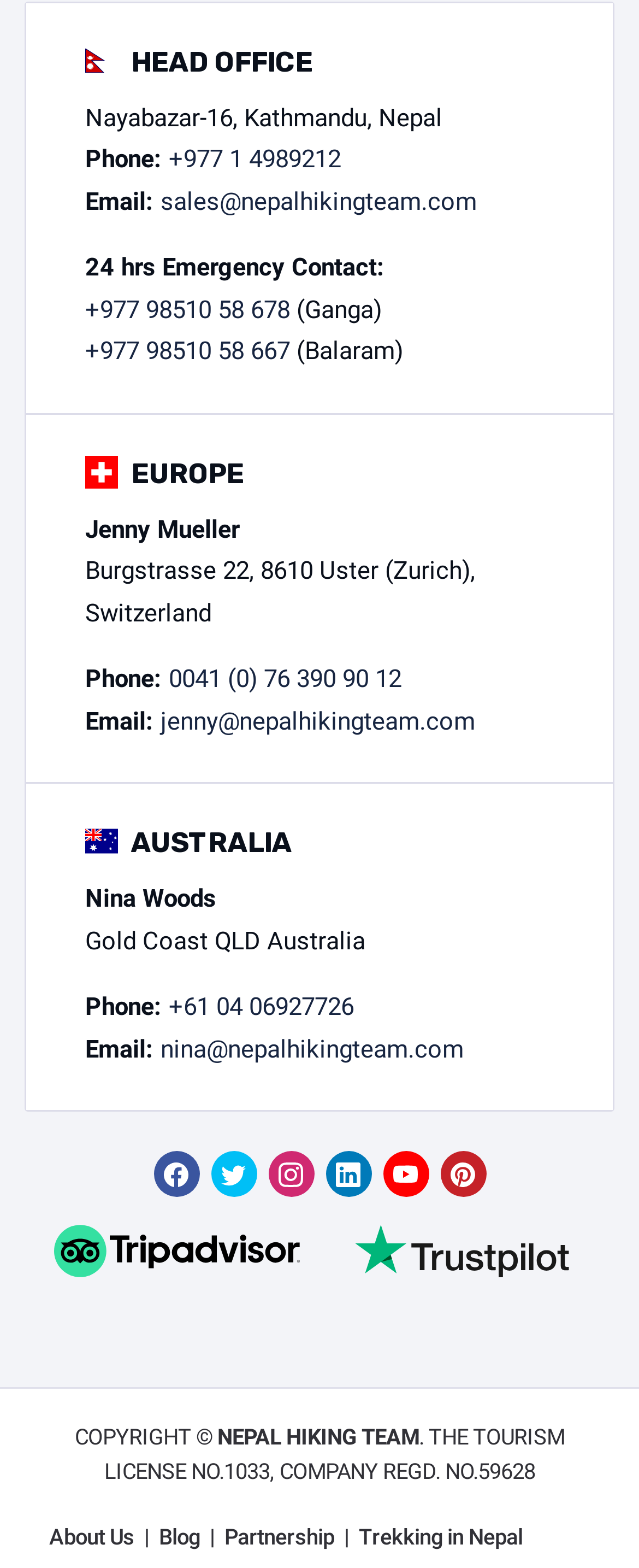Can you provide the bounding box coordinates for the element that should be clicked to implement the instruction: "Follow on Facebook"?

[0.24, 0.734, 0.312, 0.764]